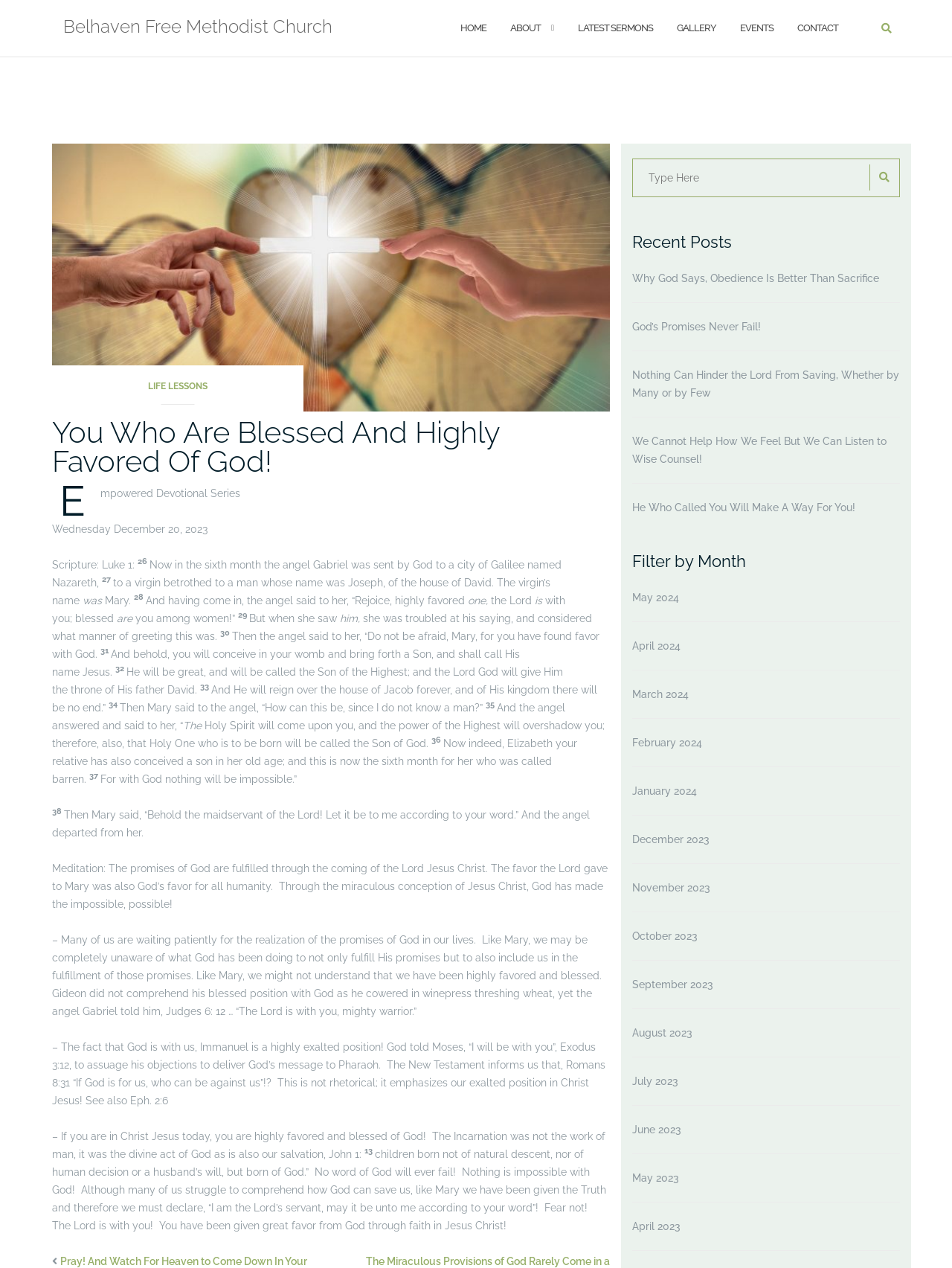What is the name of the church?
Could you give a comprehensive explanation in response to this question?

The name of the church can be found in the top left corner of the webpage, where it says 'You Who Are Blessed And Highly Favored Of God! - Belhaven Free Methodist Church'. This is likely the title of the webpage and the name of the church.